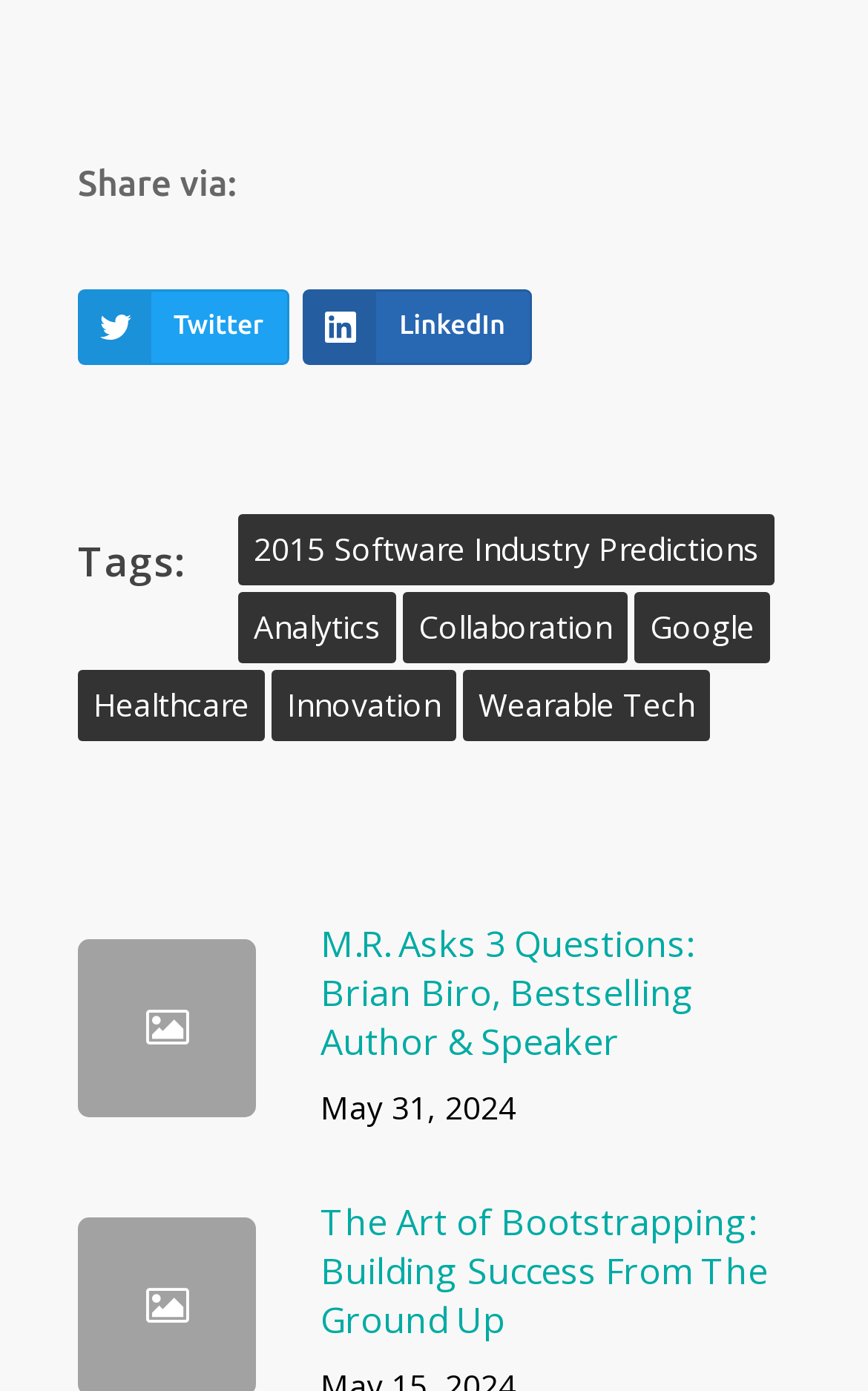Indicate the bounding box coordinates of the element that must be clicked to execute the instruction: "Learn about Wearable Tech". The coordinates should be given as four float numbers between 0 and 1, i.e., [left, top, right, bottom].

[0.533, 0.482, 0.818, 0.533]